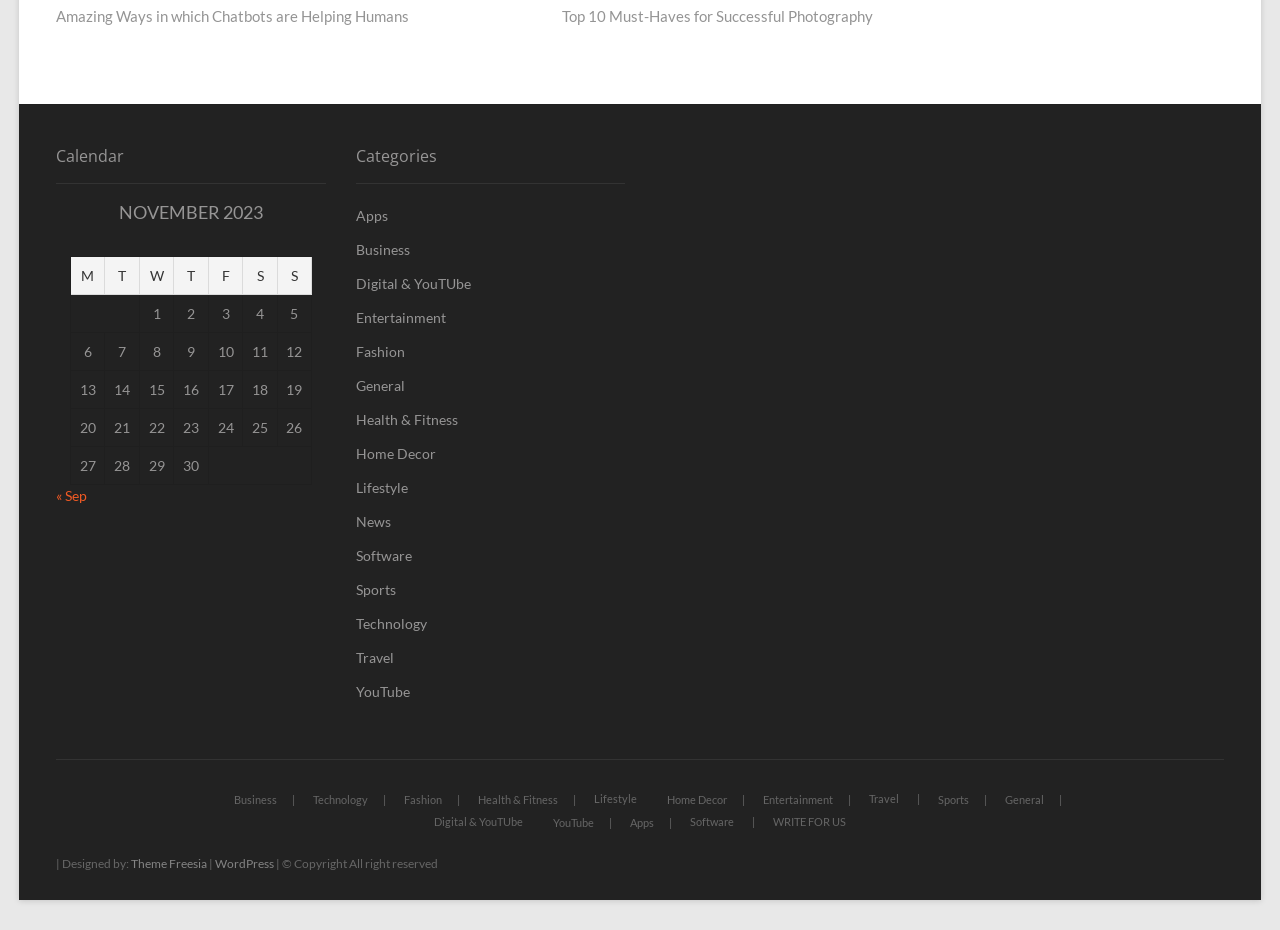Please indicate the bounding box coordinates for the clickable area to complete the following task: "View November 2023 calendar". The coordinates should be specified as four float numbers between 0 and 1, i.e., [left, top, right, bottom].

[0.055, 0.214, 0.244, 0.521]